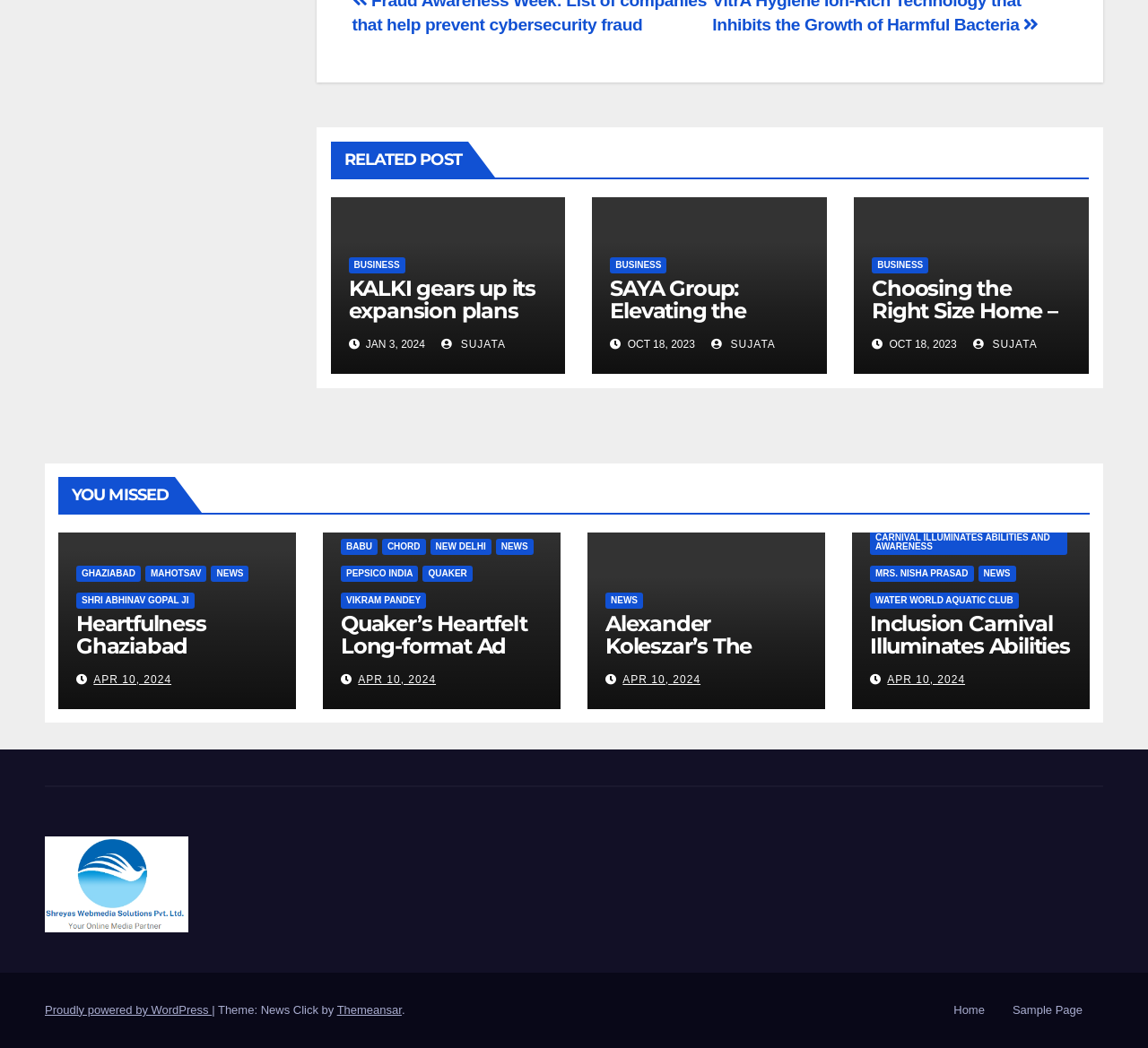How many categories are listed at the bottom of the webpage?
Please give a well-detailed answer to the question.

I looked at the bottom of the webpage and found two categories: 'Home' and 'Sample Page'.